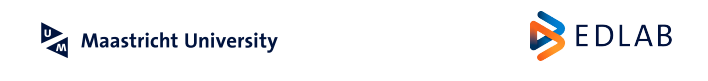Craft a descriptive caption that covers all aspects of the image.

The image prominently features the logos of Maastricht University and EDLAB, capturing the essence of academic collaboration and innovation. On the left side, the Maastricht University logo is depicted with its distinctive two-tone blue design, representing the institution's commitment to educational excellence. To the right, the EDLAB logo showcases a vibrant color scheme blending blue, orange, and teal, symbolizing creativity and dynamic learning environments. Together, these logos reflect the partnership between the university and EDLAB, a hub for educational development and enhancement, emphasizing their shared mission to advance educational practices.